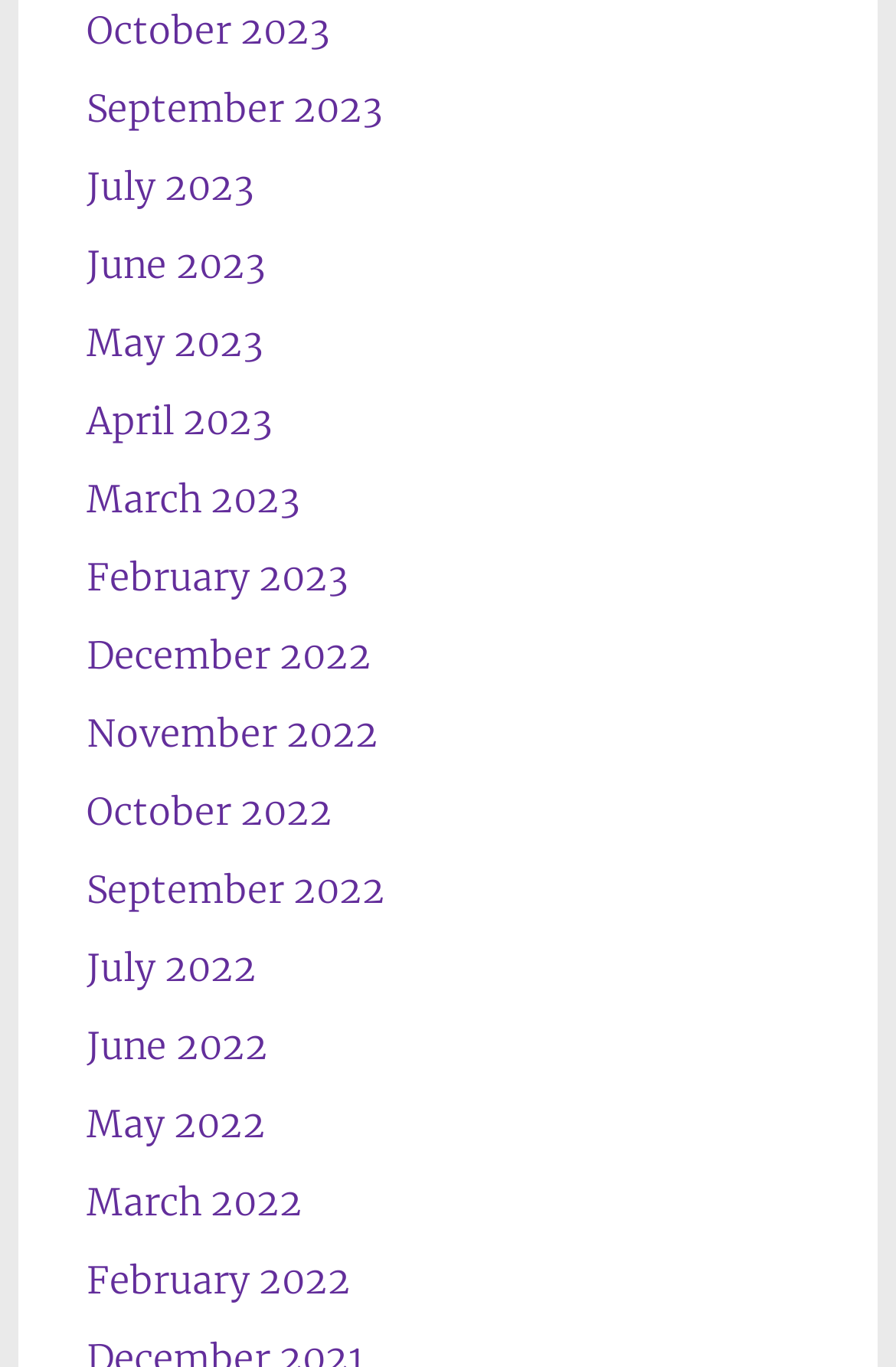Pinpoint the bounding box coordinates of the clickable element needed to complete the instruction: "view June 2022". The coordinates should be provided as four float numbers between 0 and 1: [left, top, right, bottom].

[0.097, 0.748, 0.299, 0.782]